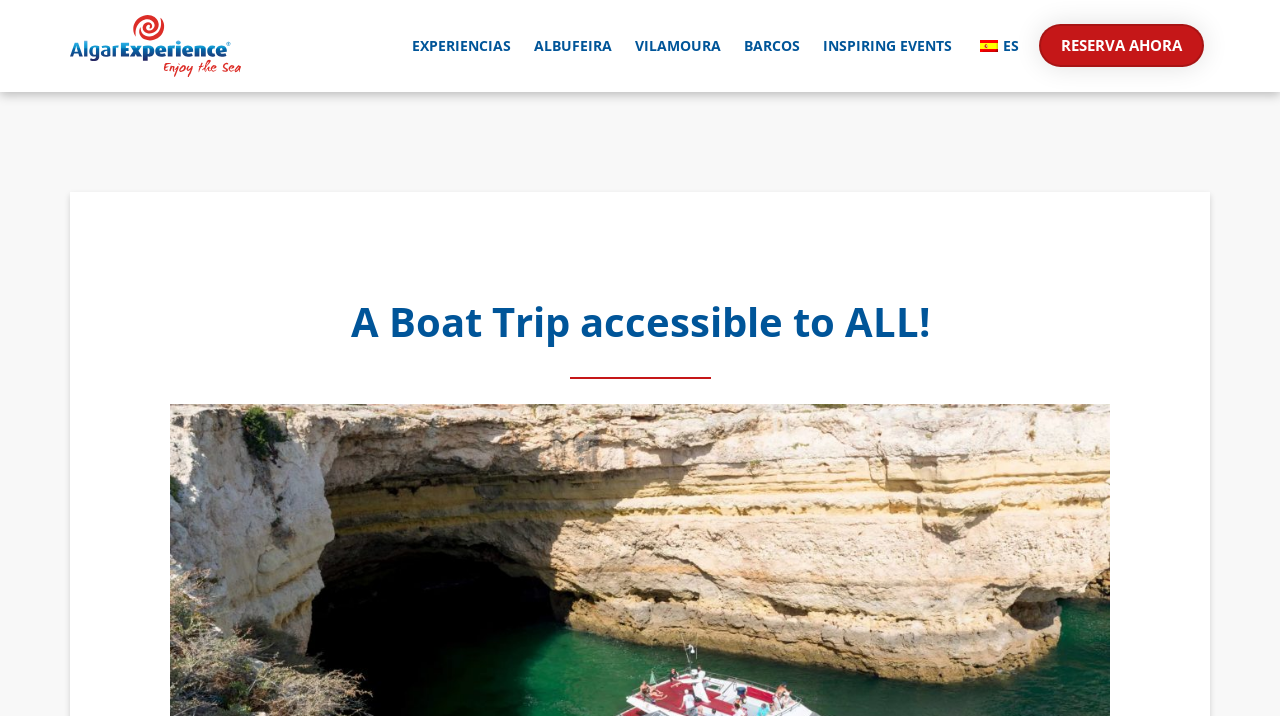Please determine the headline of the webpage and provide its content.

A Boat Trip accessible to ALL!